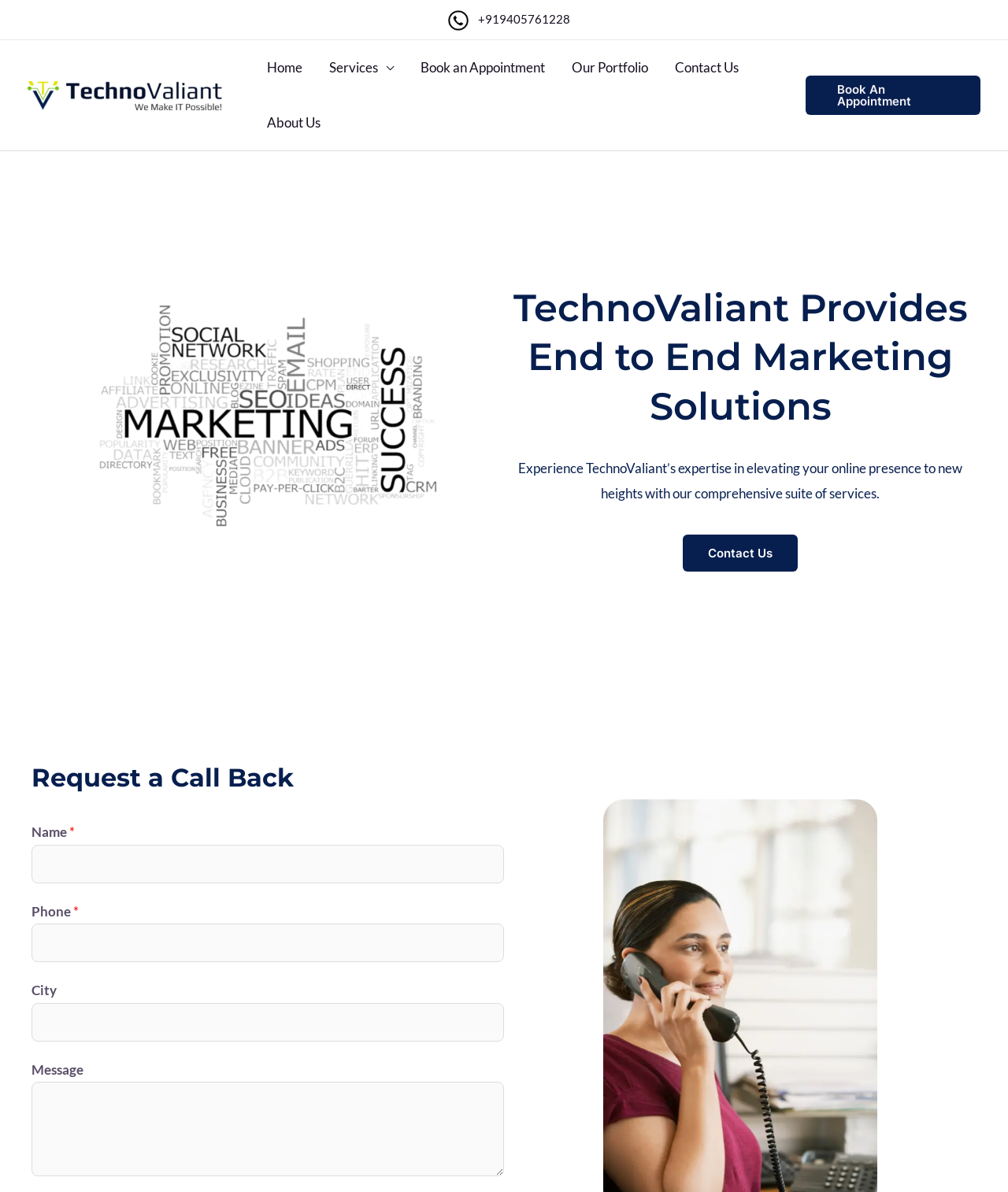Bounding box coordinates must be specified in the format (top-left x, top-left y, bottom-right x, bottom-right y). All values should be floating point numbers between 0 and 1. What are the bounding box coordinates of the UI element described as: Book an Appointment

[0.798, 0.063, 0.973, 0.096]